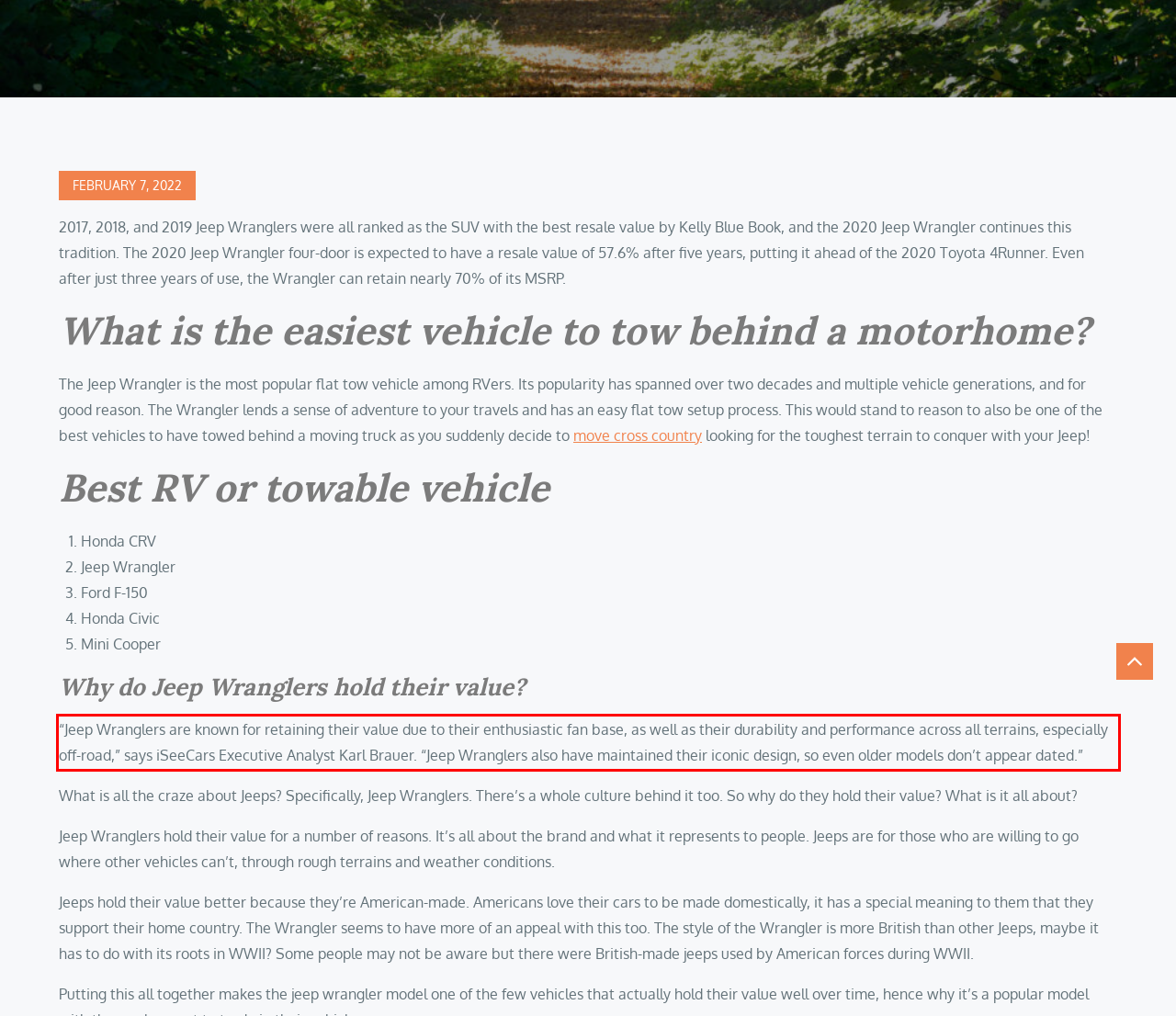Please extract the text content from the UI element enclosed by the red rectangle in the screenshot.

“Jeep Wranglers are known for retaining their value due to their enthusiastic fan base, as well as their durability and performance across all terrains, especially off-road,” says iSeeCars Executive Analyst Karl Brauer. “Jeep Wranglers also have maintained their iconic design, so even older models don’t appear dated.”